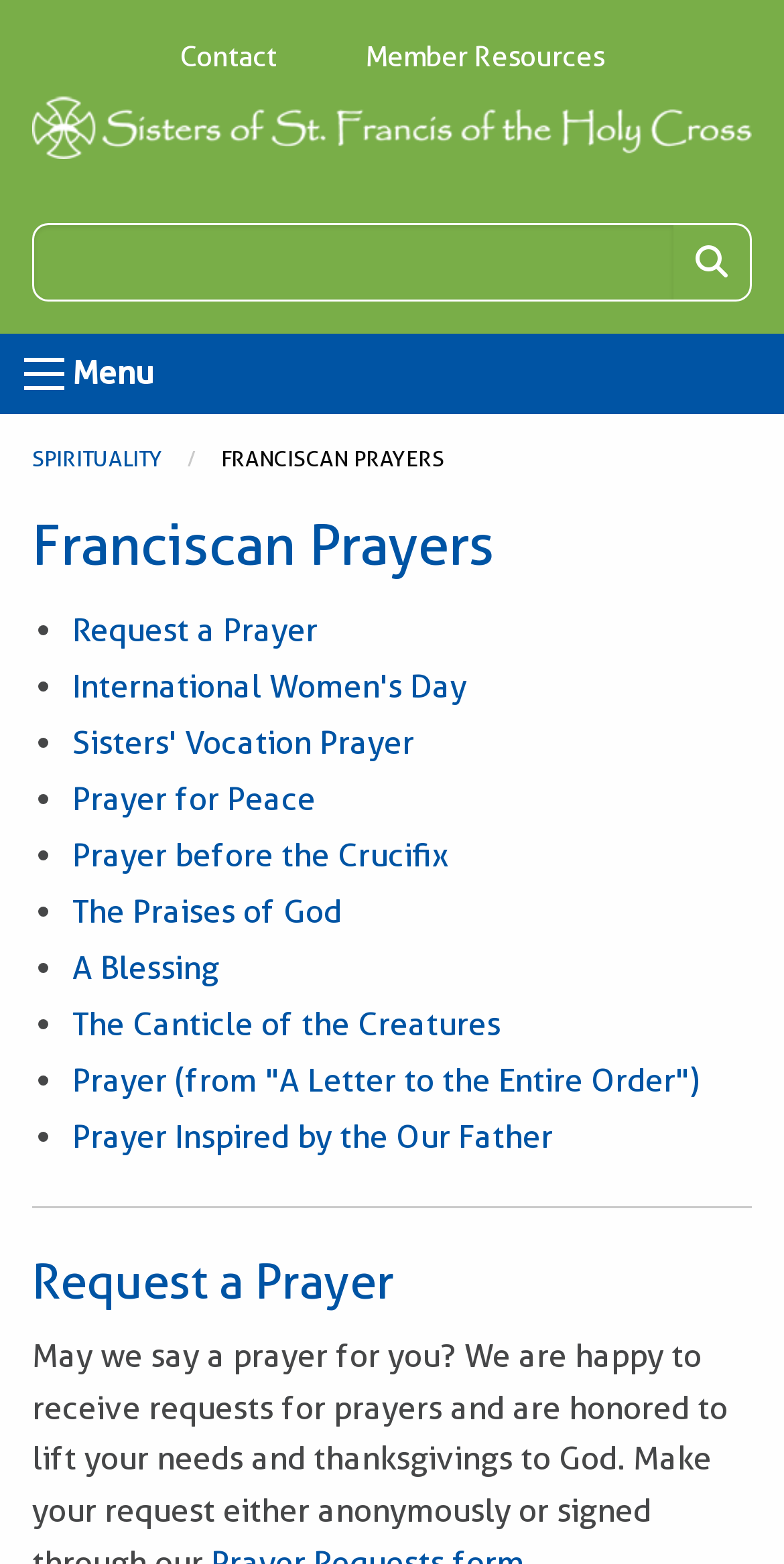Please determine the bounding box coordinates for the UI element described as: "The Praises of God".

[0.092, 0.57, 0.436, 0.595]